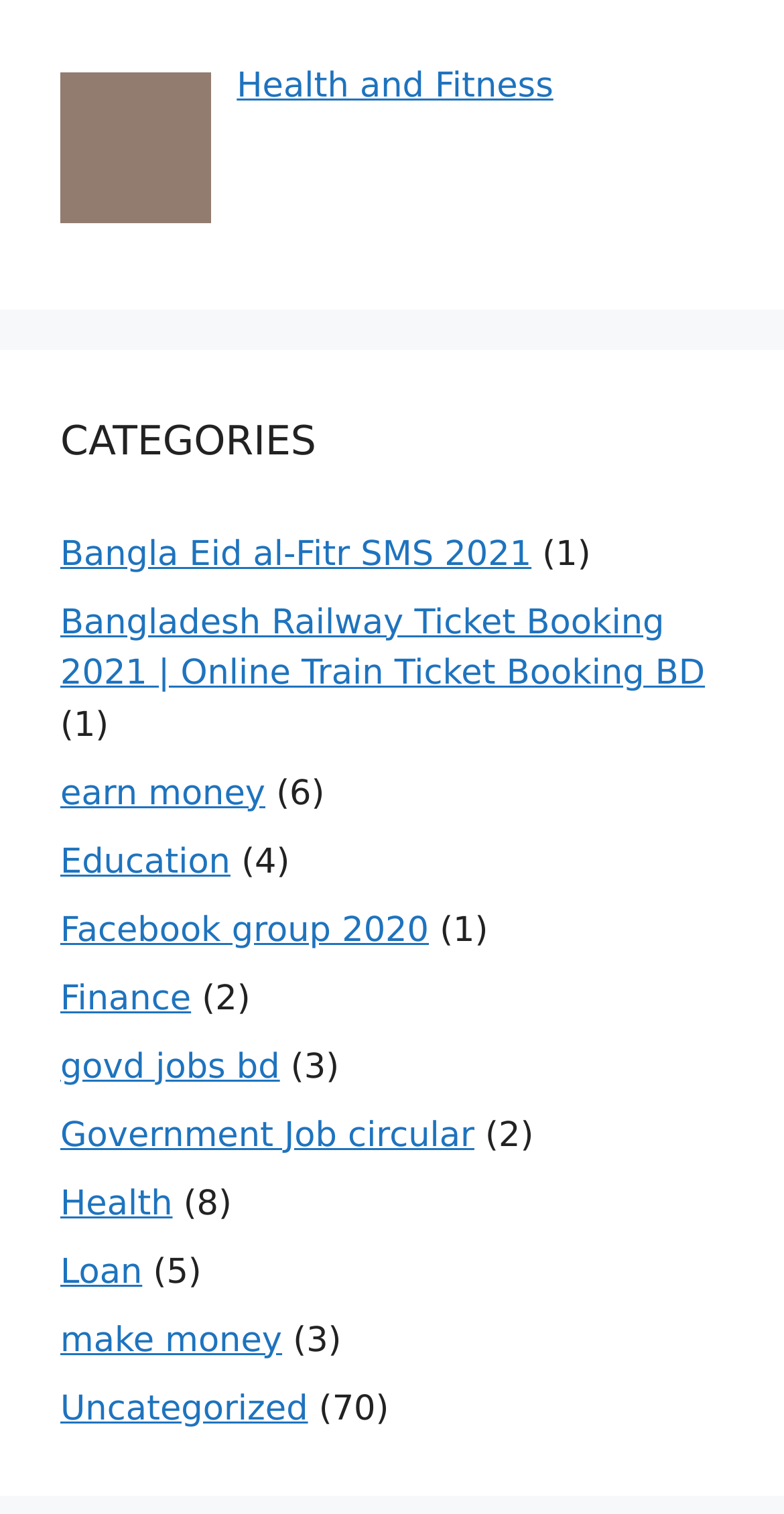Locate the bounding box coordinates of the element's region that should be clicked to carry out the following instruction: "Visit Bangla Eid al-Fitr SMS 2021". The coordinates need to be four float numbers between 0 and 1, i.e., [left, top, right, bottom].

[0.077, 0.353, 0.678, 0.379]